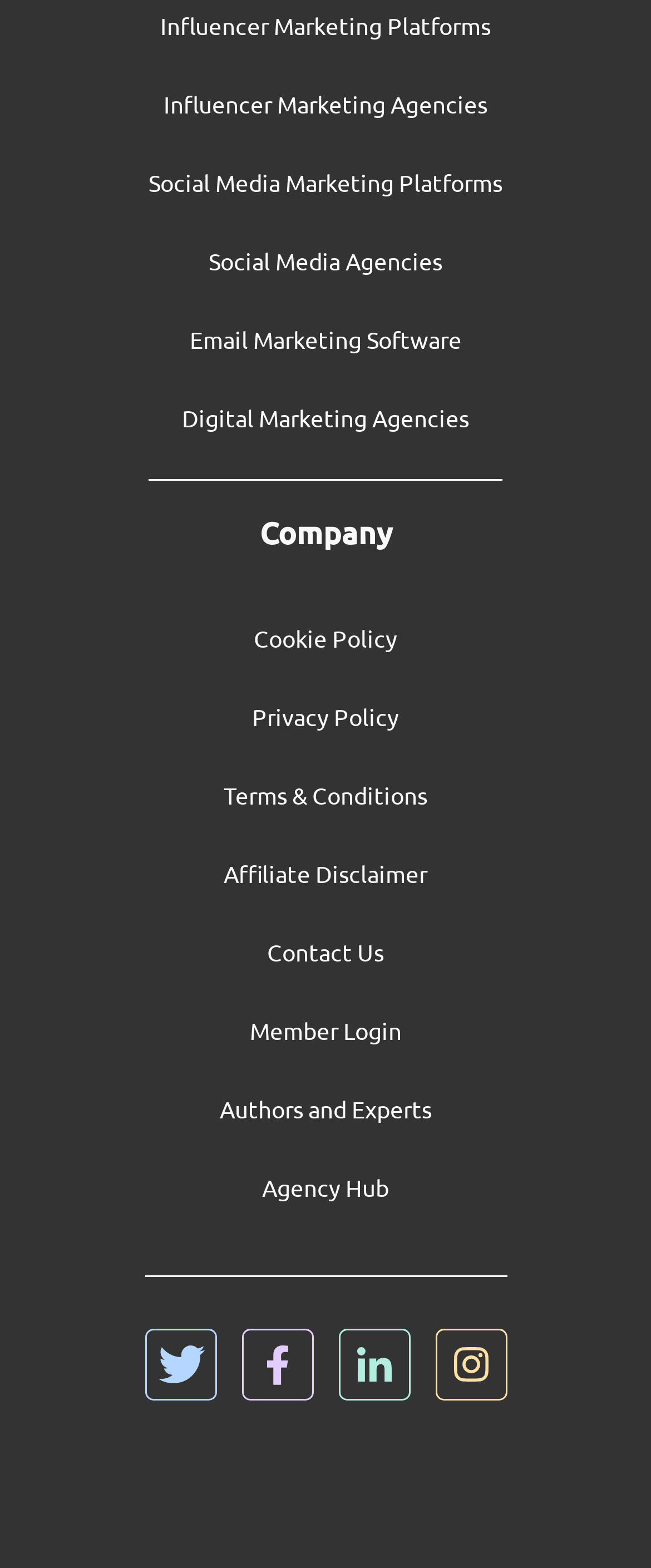Find the bounding box coordinates of the element you need to click on to perform this action: 'Follow on Twitter'. The coordinates should be represented by four float values between 0 and 1, in the format [left, top, right, bottom].

[0.222, 0.878, 0.332, 0.896]